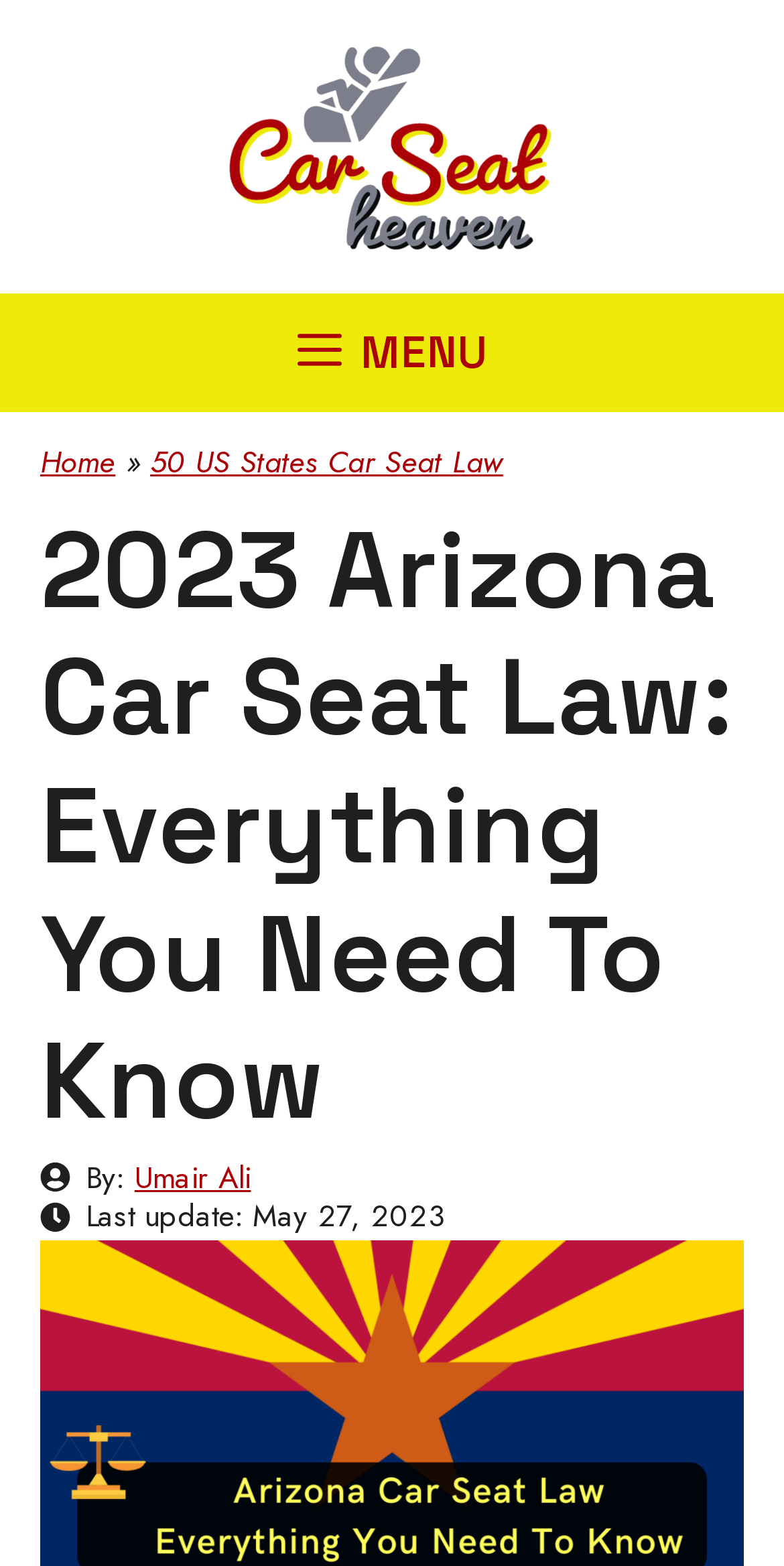Using the information in the image, give a detailed answer to the following question: When was the article last updated?

I found the last update date by looking at the section below the main heading, where it says 'Last update:' followed by the date, which is 'May 27, 2023'.